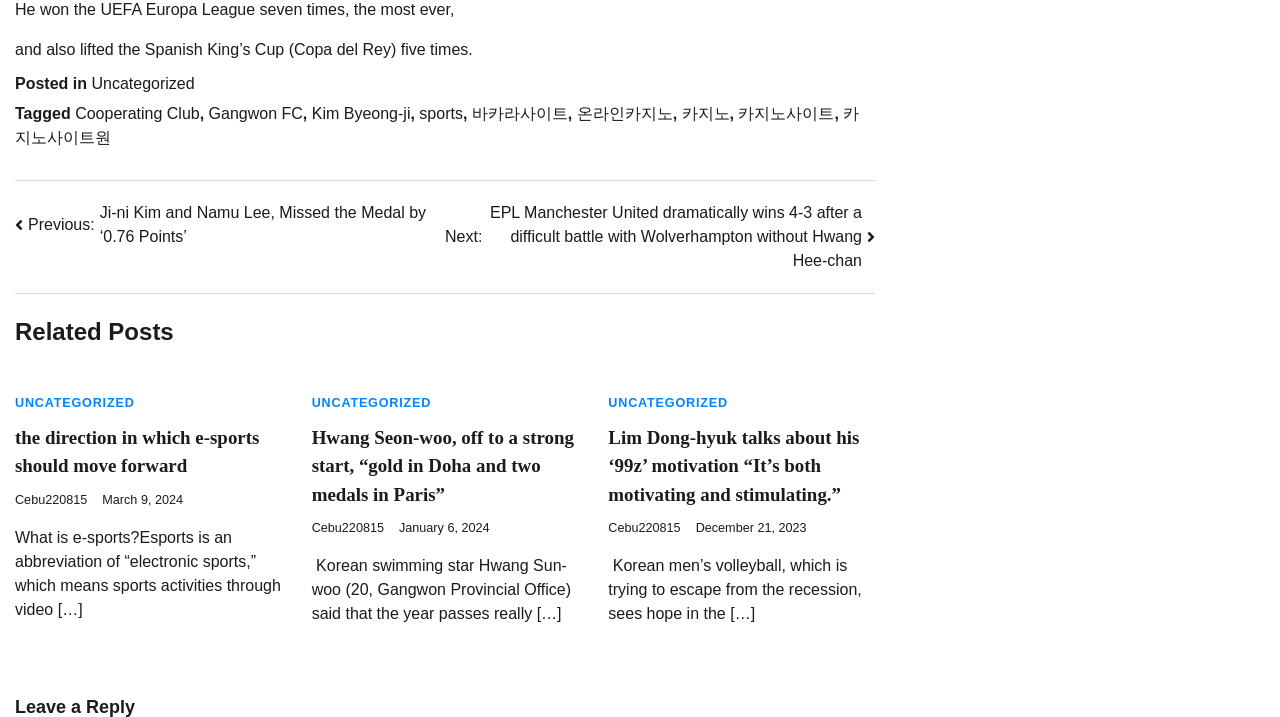What is the UEFA Europa League record of the person mentioned?
Answer the question with detailed information derived from the image.

The question is asking about the UEFA Europa League record of the person mentioned in the text. According to the text, 'He won the UEFA Europa League seven times, the most ever,'. Therefore, the answer is 'Seven times'.